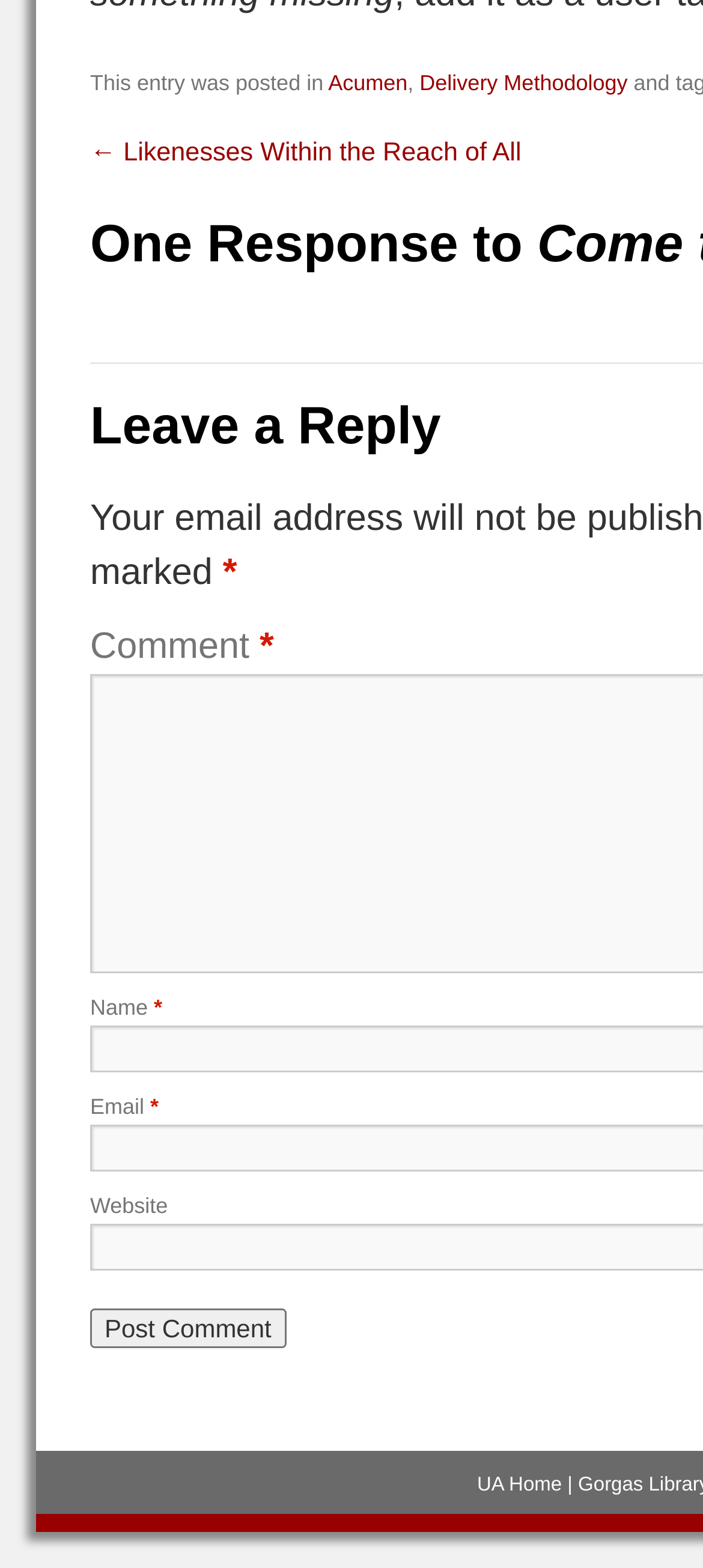What is the text above the comment form?
Look at the screenshot and provide an in-depth answer.

The text above the comment form can be determined by looking at the static text elements above the form. One of the static text elements is labeled 'Comment', which suggests that this is the text above the comment form.